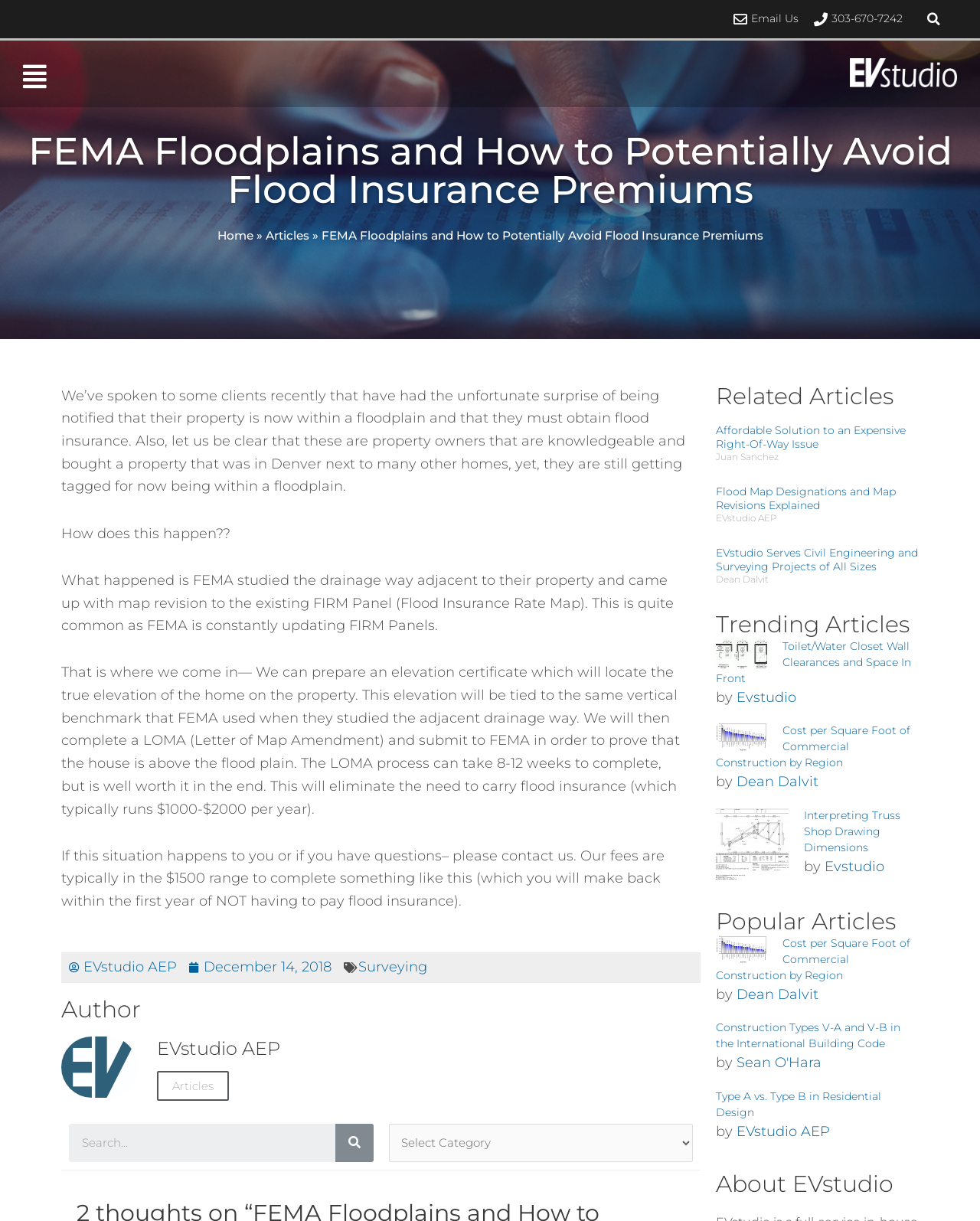What is the typical fee range for completing a LOMA process?
Please use the image to provide a one-word or short phrase answer.

$1500